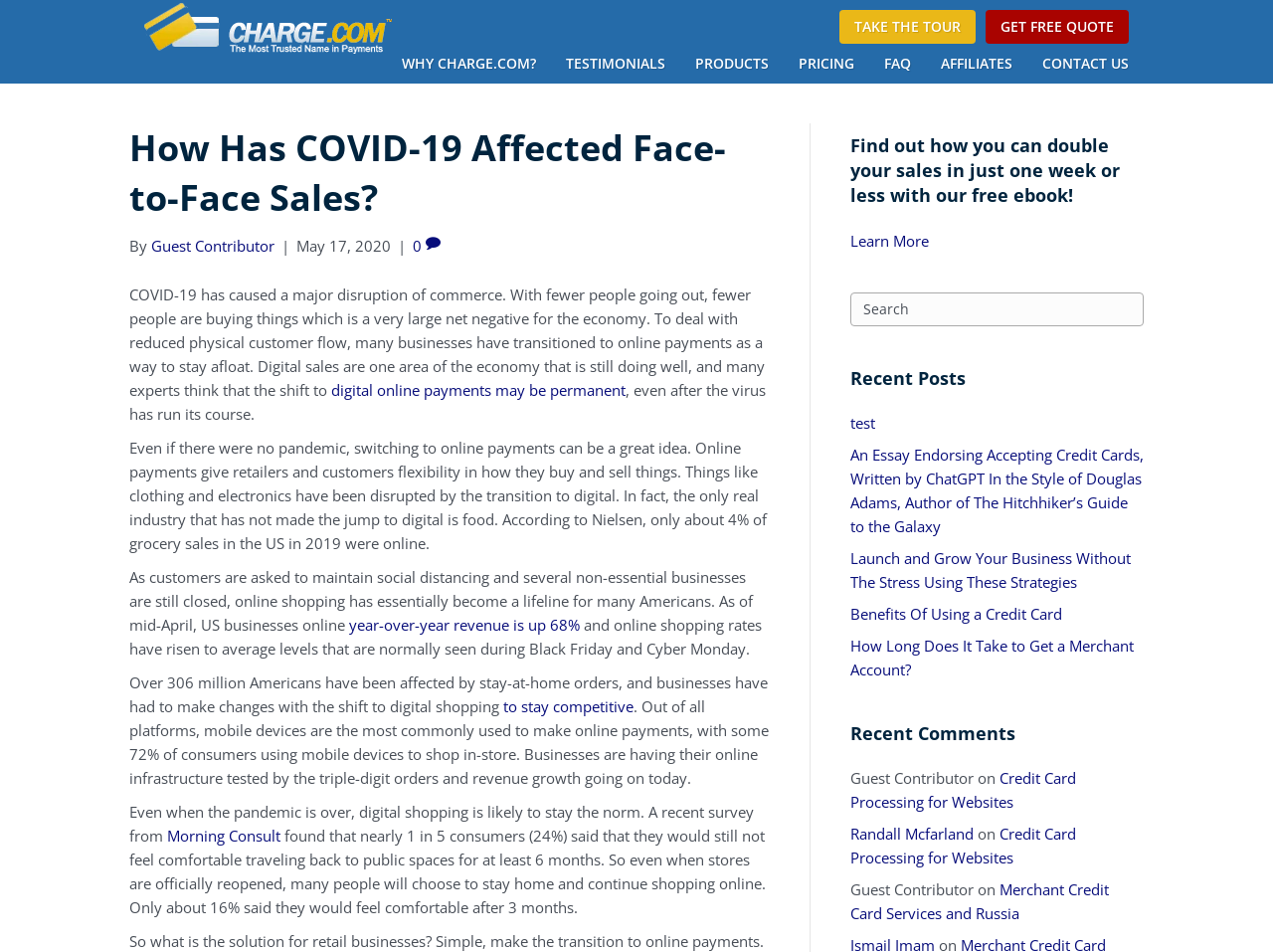Show the bounding box coordinates of the element that should be clicked to complete the task: "Click on 'GET FREE QUOTE'".

[0.774, 0.01, 0.887, 0.046]